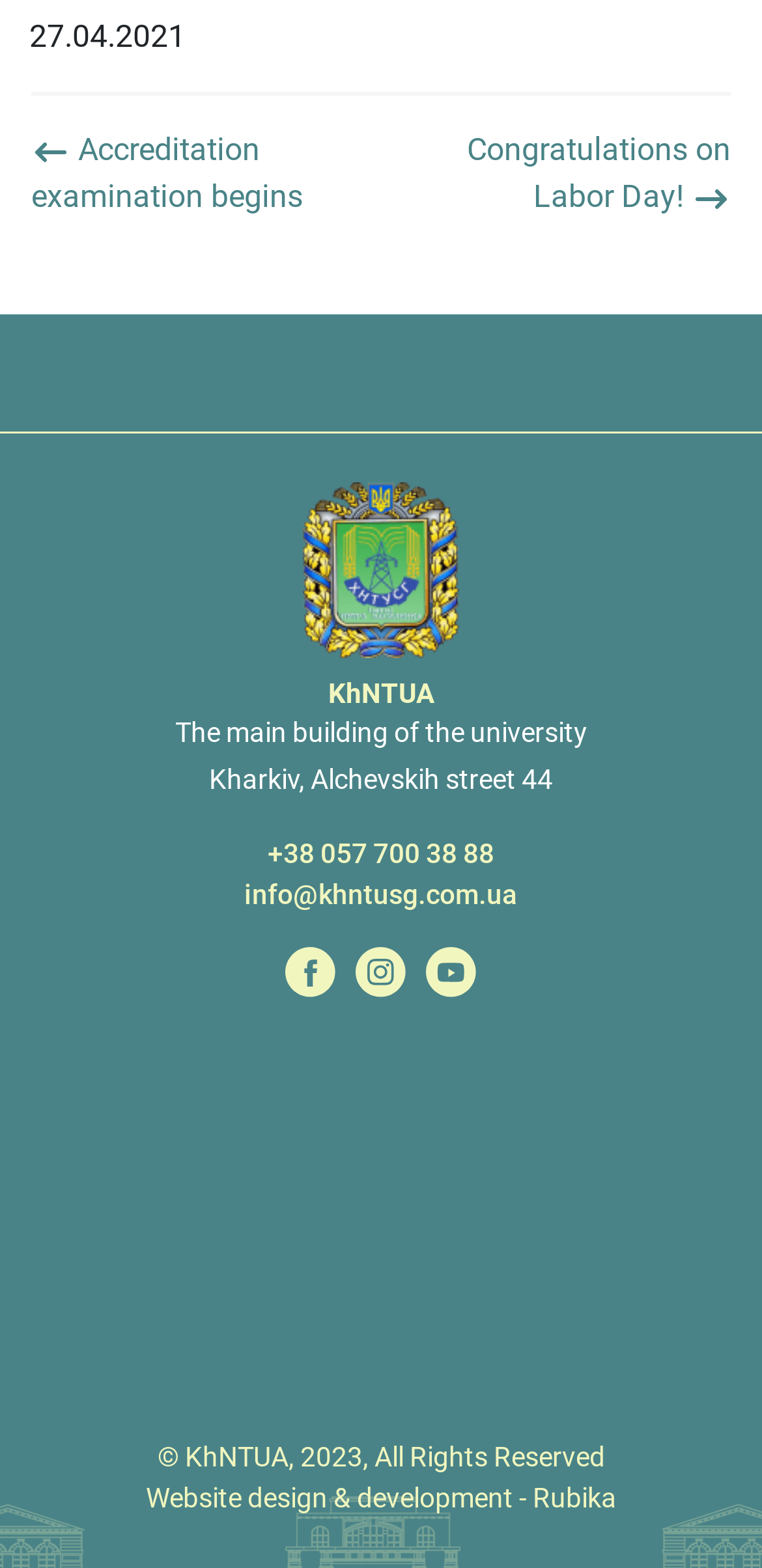Determine the bounding box coordinates of the clickable region to carry out the instruction: "Click on Accreditation examination begins".

[0.041, 0.083, 0.397, 0.137]